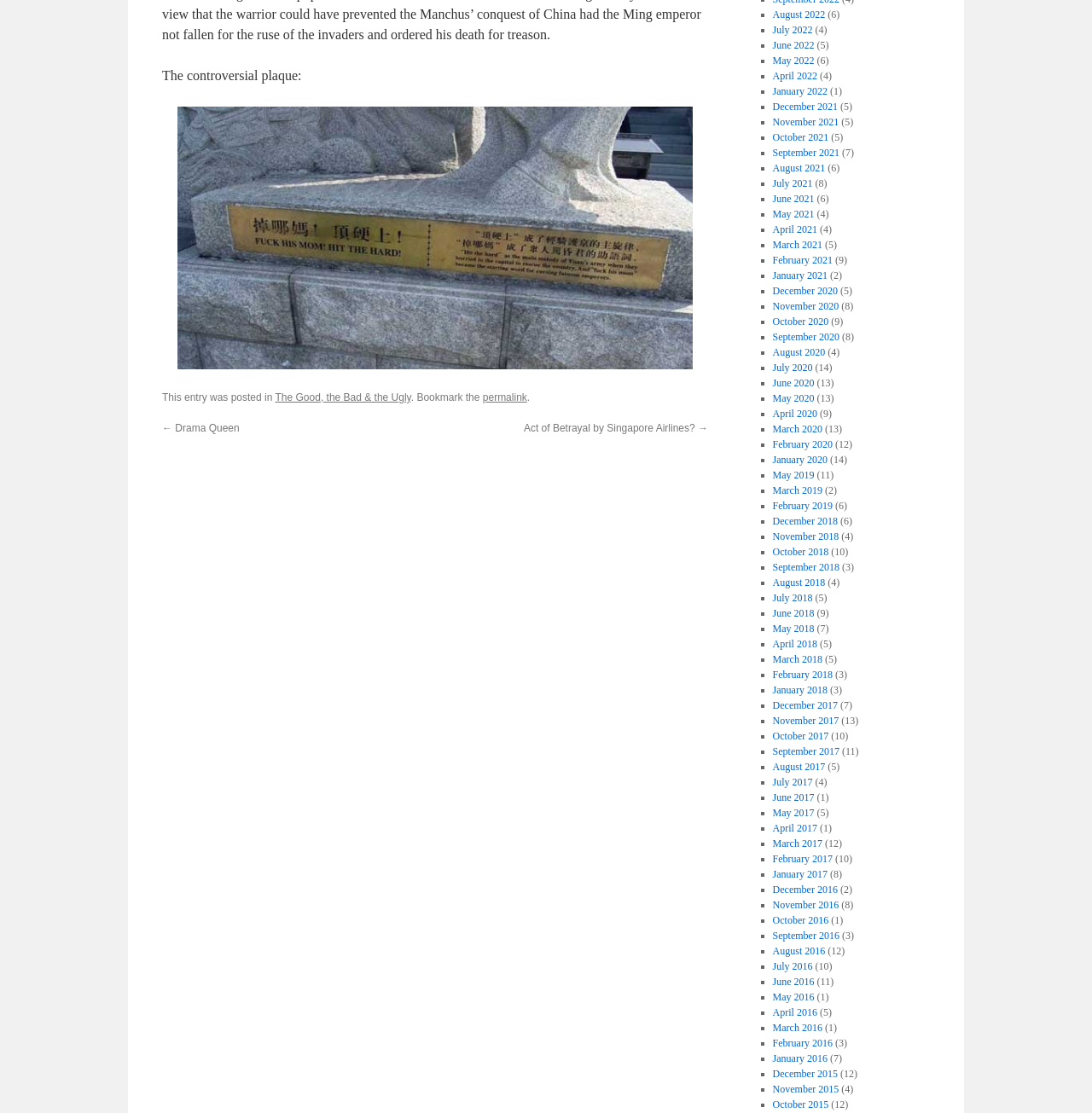Please specify the bounding box coordinates of the clickable region necessary for completing the following instruction: "Click the link 'permalink'". The coordinates must consist of four float numbers between 0 and 1, i.e., [left, top, right, bottom].

[0.442, 0.352, 0.483, 0.362]